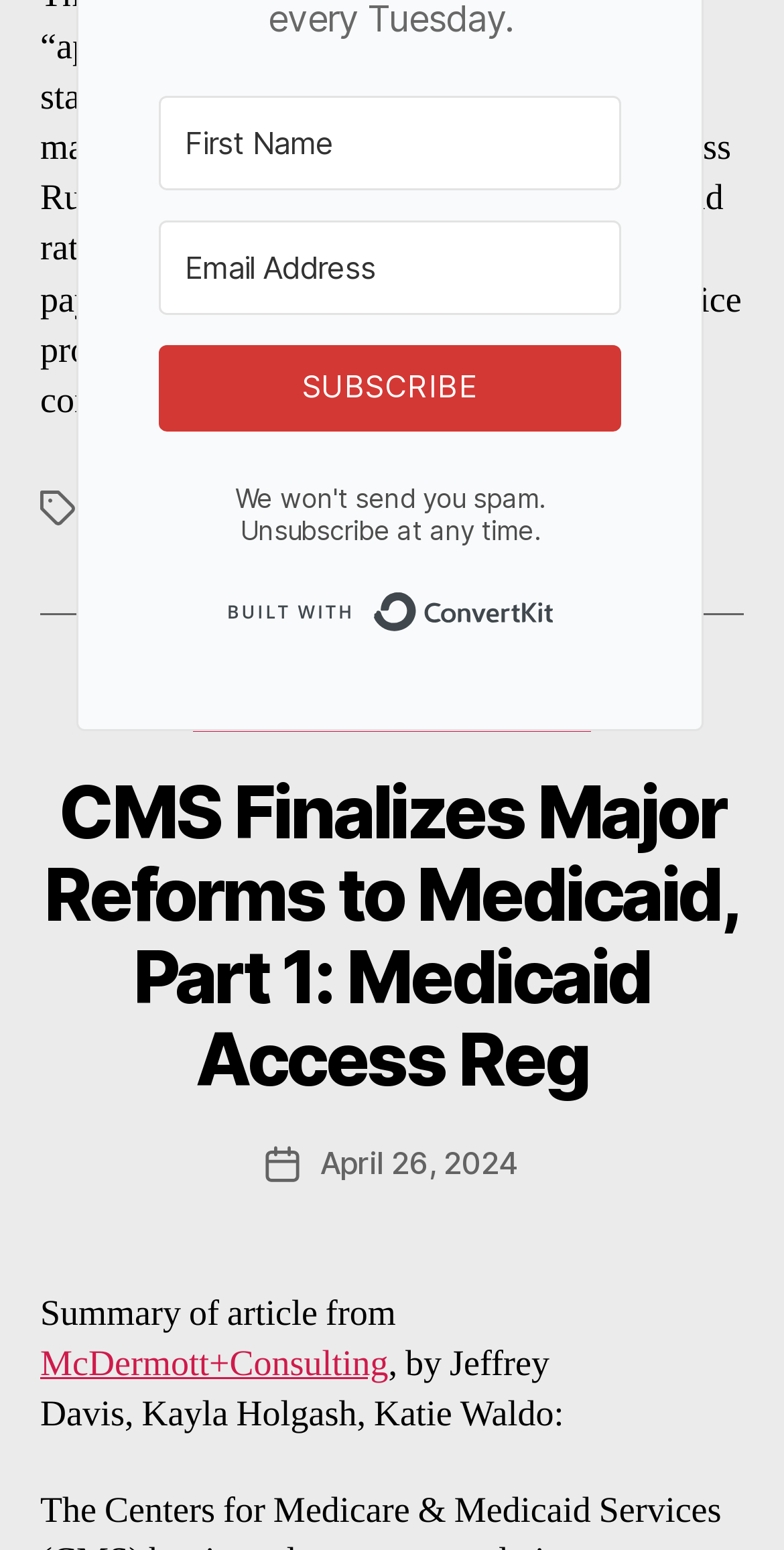Determine the bounding box coordinates of the clickable region to execute the instruction: "Enter email address". The coordinates should be four float numbers between 0 and 1, denoted as [left, top, right, bottom].

[0.203, 0.143, 0.792, 0.203]